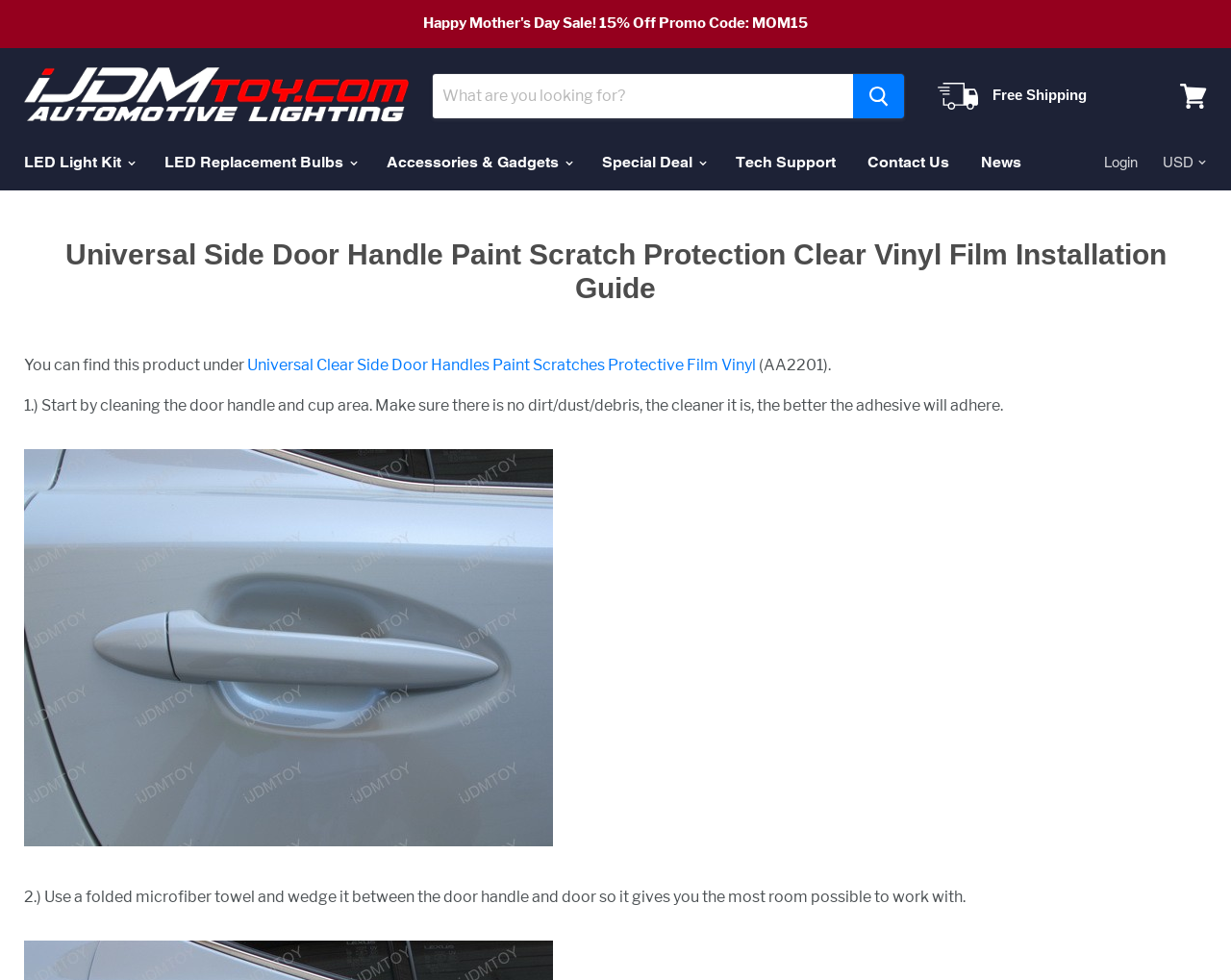What is the first step in installing the side door handle scratch protective clear vinyl?
From the image, respond with a single word or phrase.

Clean the door handle and cup area